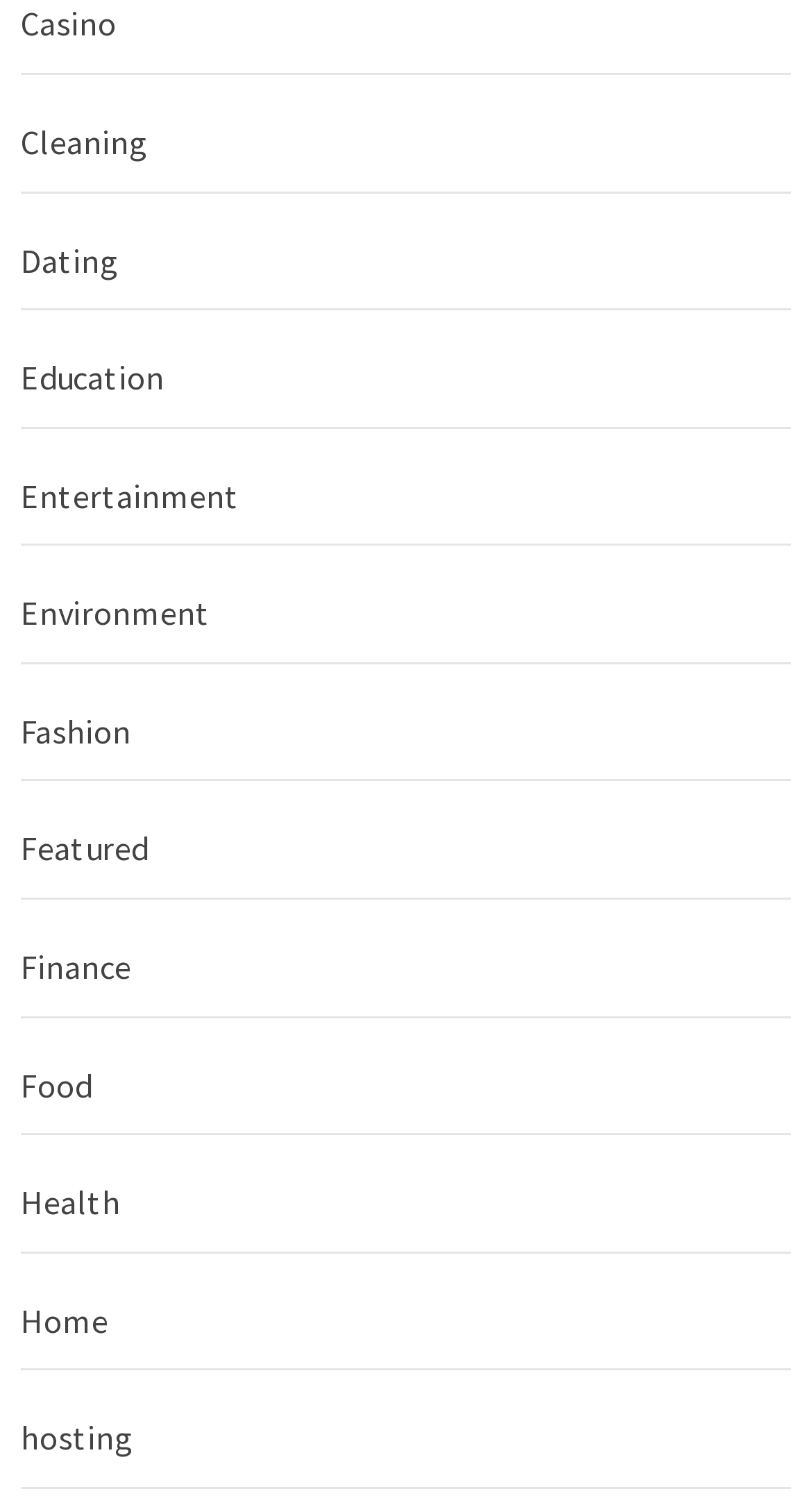Identify the bounding box coordinates for the element you need to click to achieve the following task: "Click on the 'Cleaning' link". The coordinates must be four float values ranging from 0 to 1, formatted as [left, top, right, bottom].

[0.026, 0.064, 0.974, 0.129]